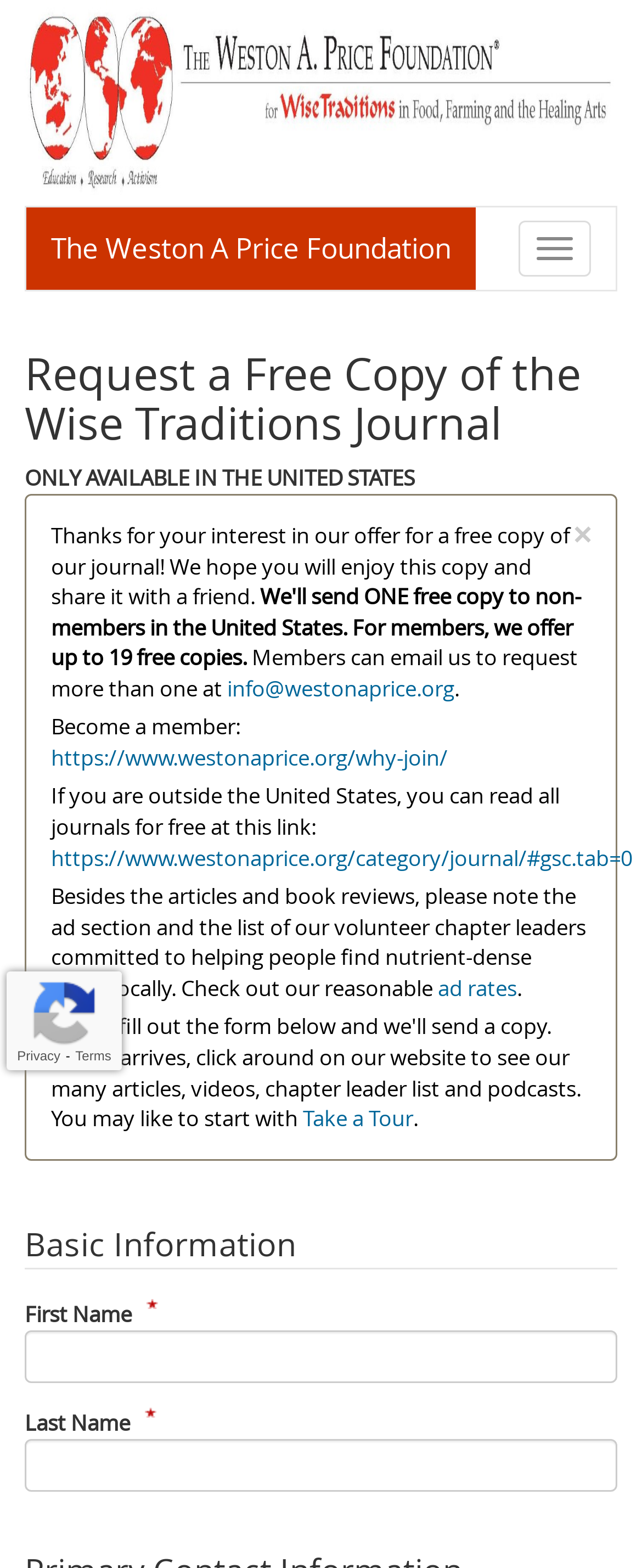Can you provide the bounding box coordinates for the element that should be clicked to implement the instruction: "Click the 'Toggle navigation' button"?

[0.808, 0.141, 0.921, 0.176]